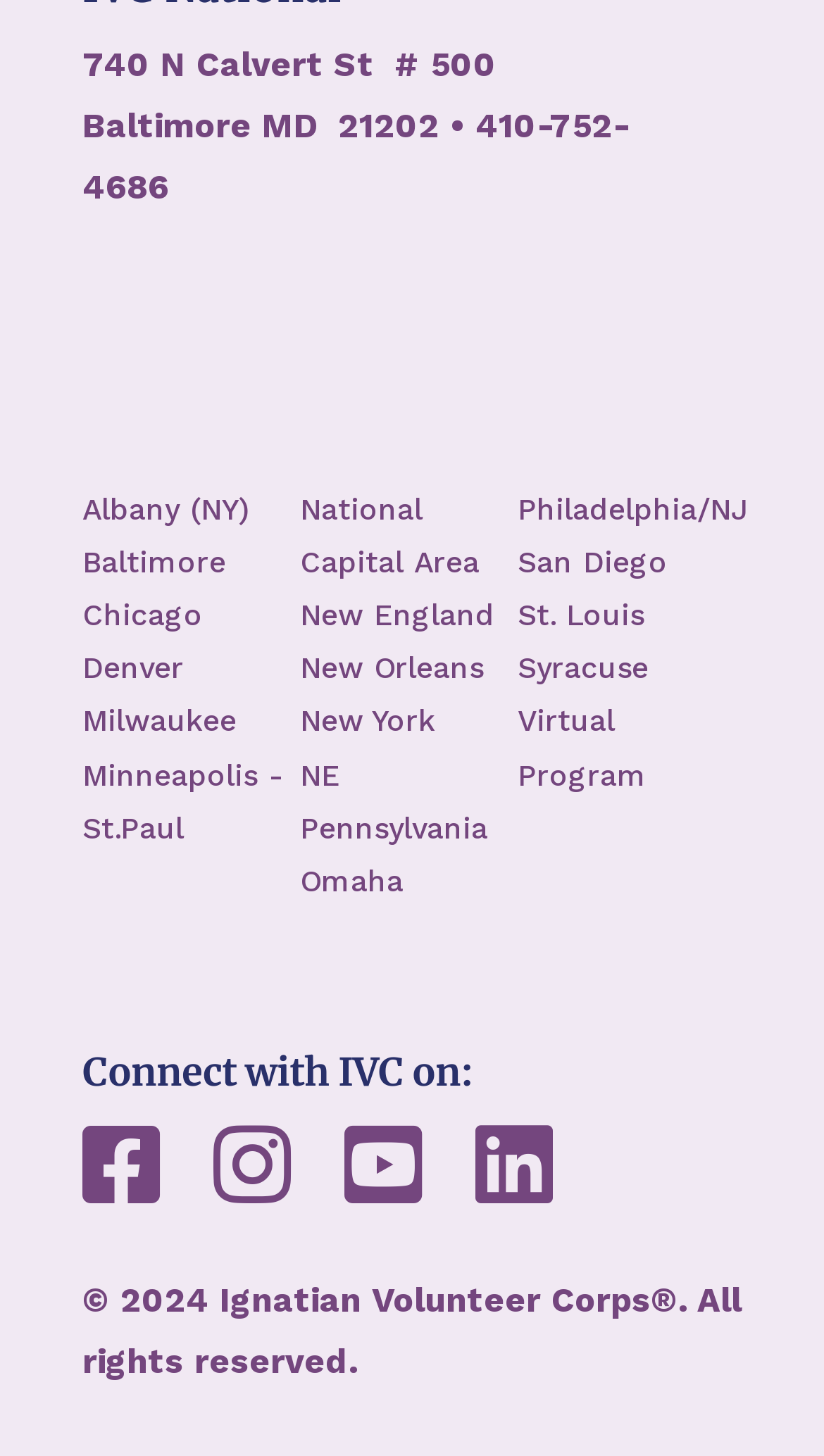Please identify the bounding box coordinates of the element that needs to be clicked to execute the following command: "Click on Albany location". Provide the bounding box using four float numbers between 0 and 1, formatted as [left, top, right, bottom].

[0.1, 0.338, 0.303, 0.361]